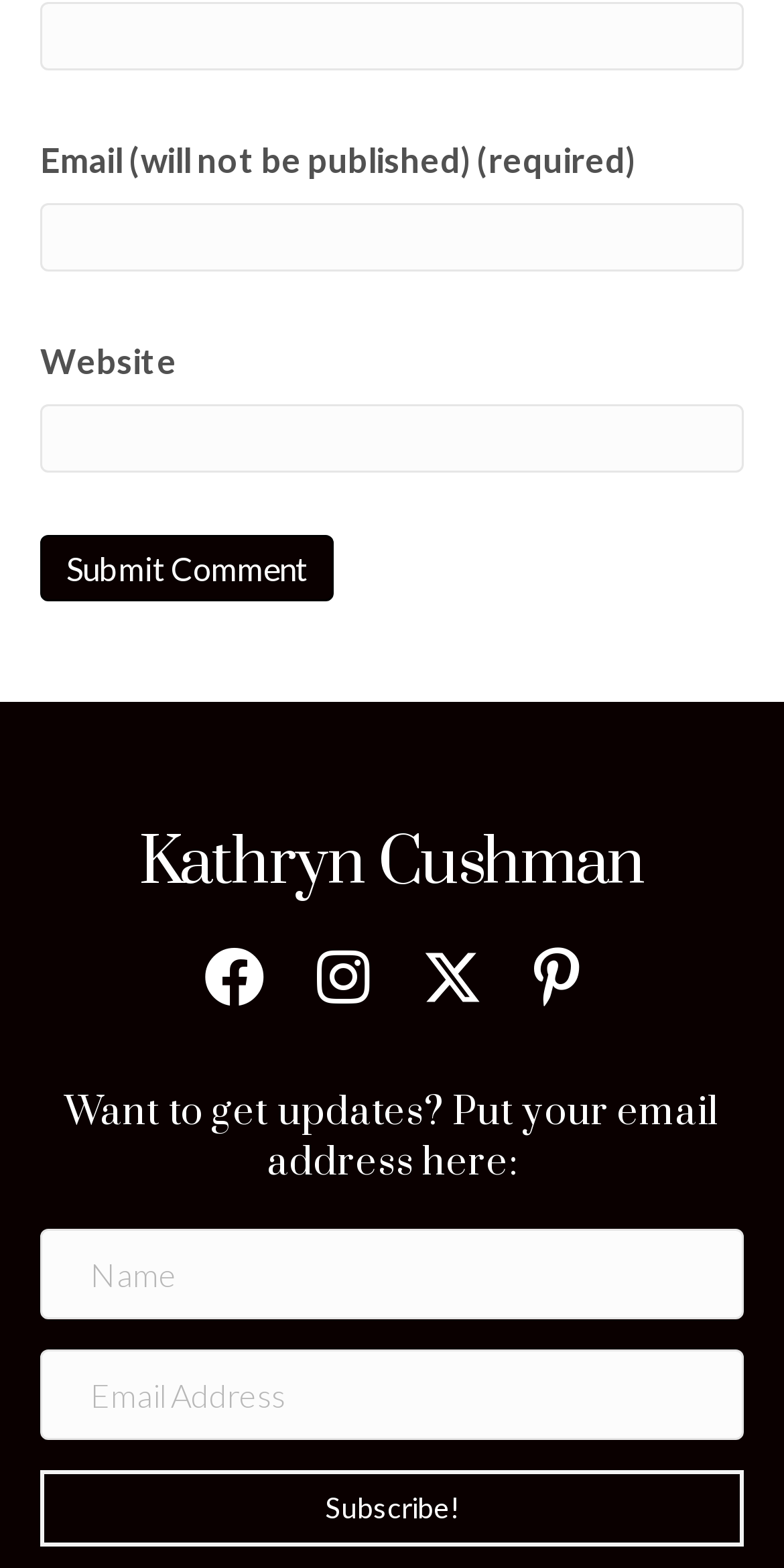Please provide the bounding box coordinates for the element that needs to be clicked to perform the following instruction: "Enter your name". The coordinates should be given as four float numbers between 0 and 1, i.e., [left, top, right, bottom].

[0.051, 0.001, 0.949, 0.044]